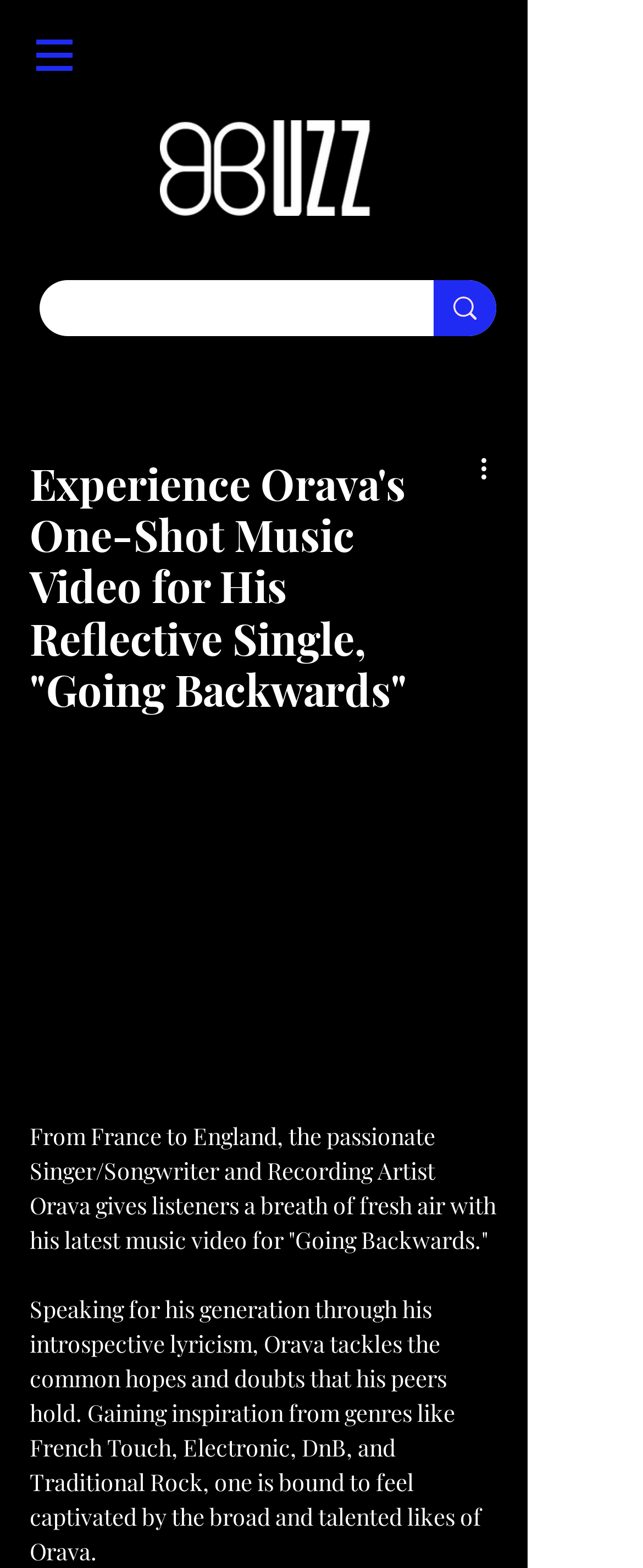Provide the text content of the webpage's main heading.

Experience Orava's One-Shot Music Video for His Reflective Single, "Going Backwards"